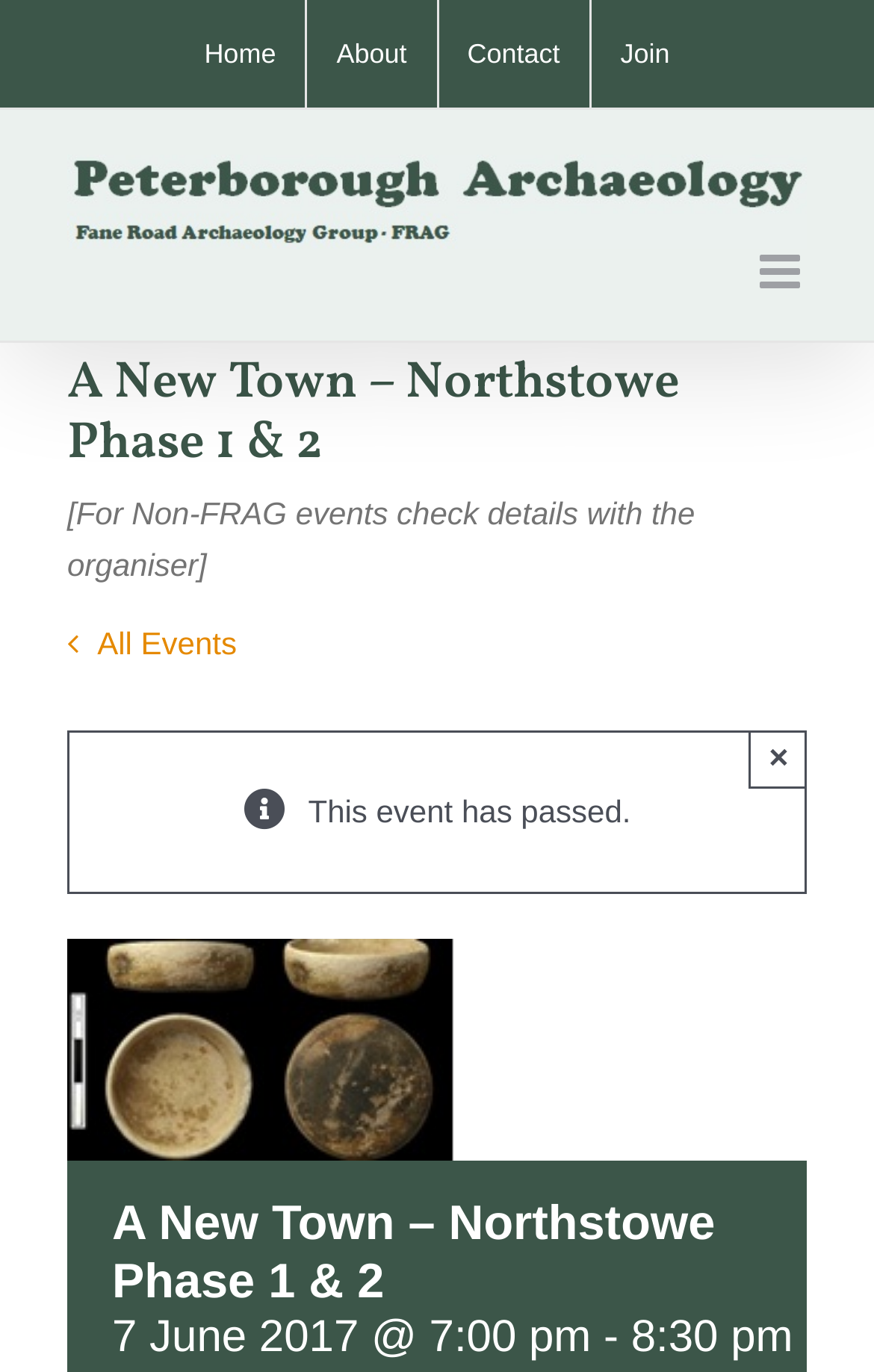Highlight the bounding box of the UI element that corresponds to this description: "alt="Peterborough Archaeology Logo"".

[0.077, 0.113, 0.923, 0.181]